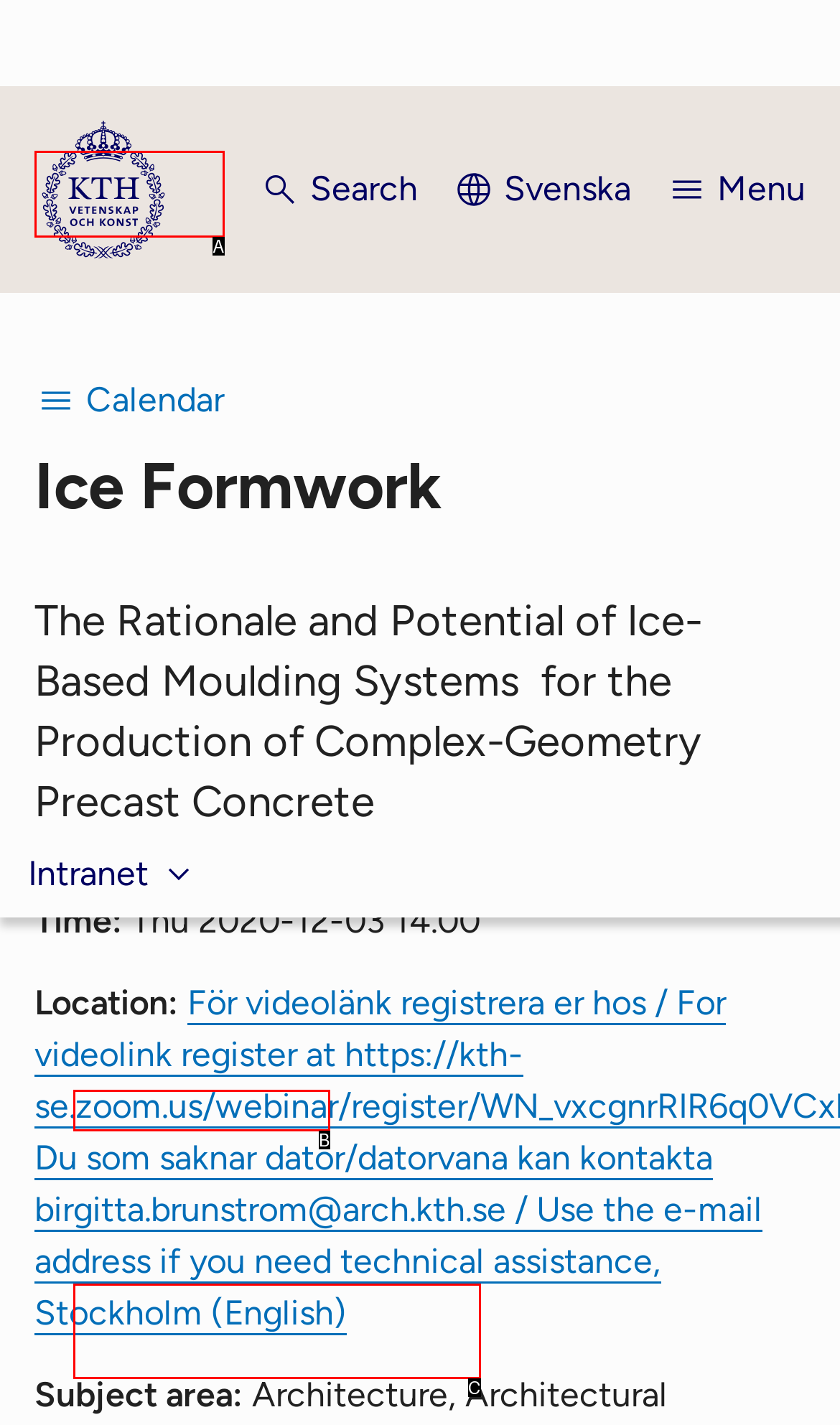From the description: Accept all services, identify the option that best matches and reply with the letter of that option directly.

C